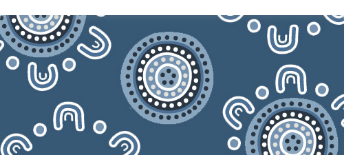Break down the image into a detailed narrative.

This image features a beautifully stylized graphic with Indigenous Australian motifs, showcasing a series of circular patterns and arc shapes in white against a deep blue background. The design reflects traditional cultural art forms, emphasizing connection to the land and community. The intricate detail in the circles, composed of smaller dots and lines, symbolizes unity and the ongoing relationships within Aboriginal and Torres Strait Islander cultures. This artistic representation is part of the visual identity associated with the "T.I.E Together in Education" initiative, celebrating heritage and promoting inclusivity in learning environments.